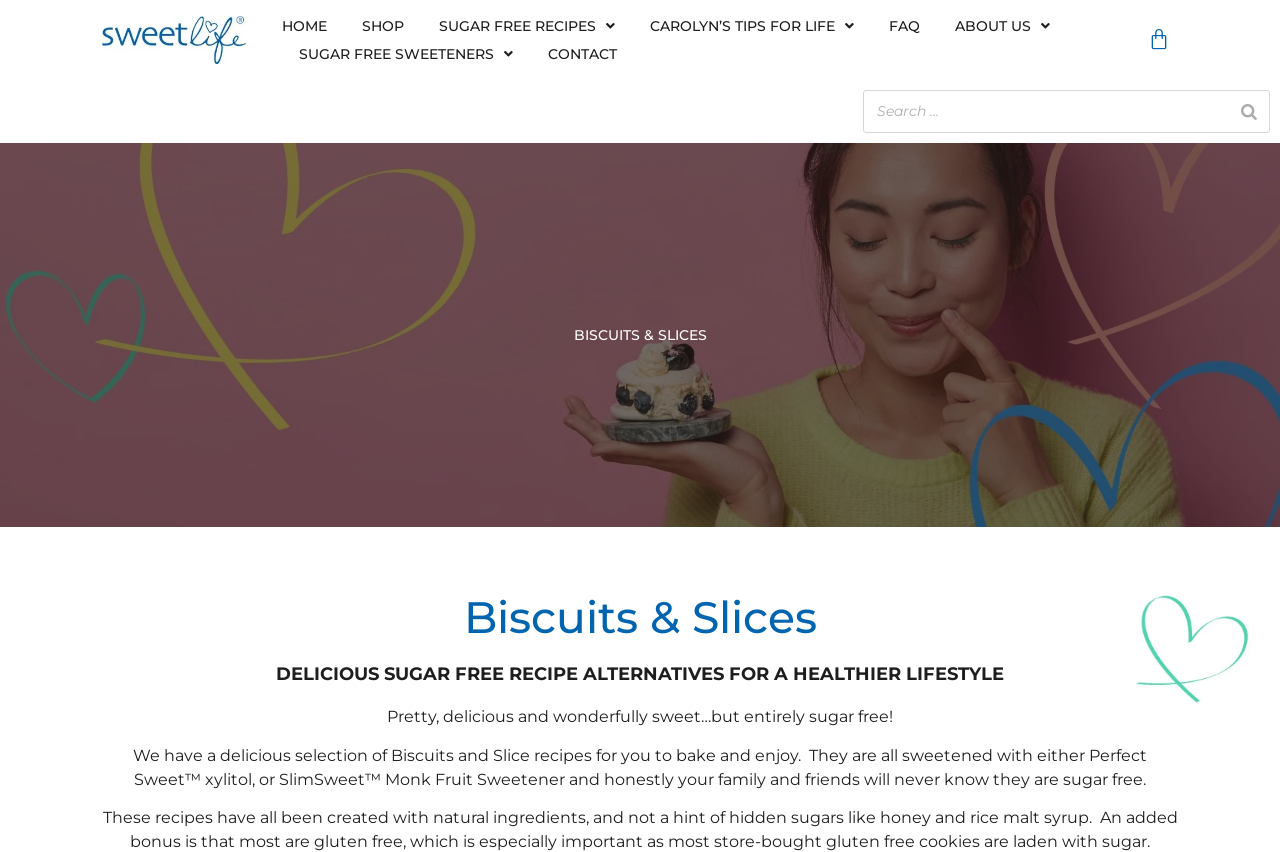Find the bounding box coordinates for the HTML element described in this sentence: "Roads & ConstructionClosures & Delays". Provide the coordinates as four float numbers between 0 and 1, in the format [left, top, right, bottom].

None